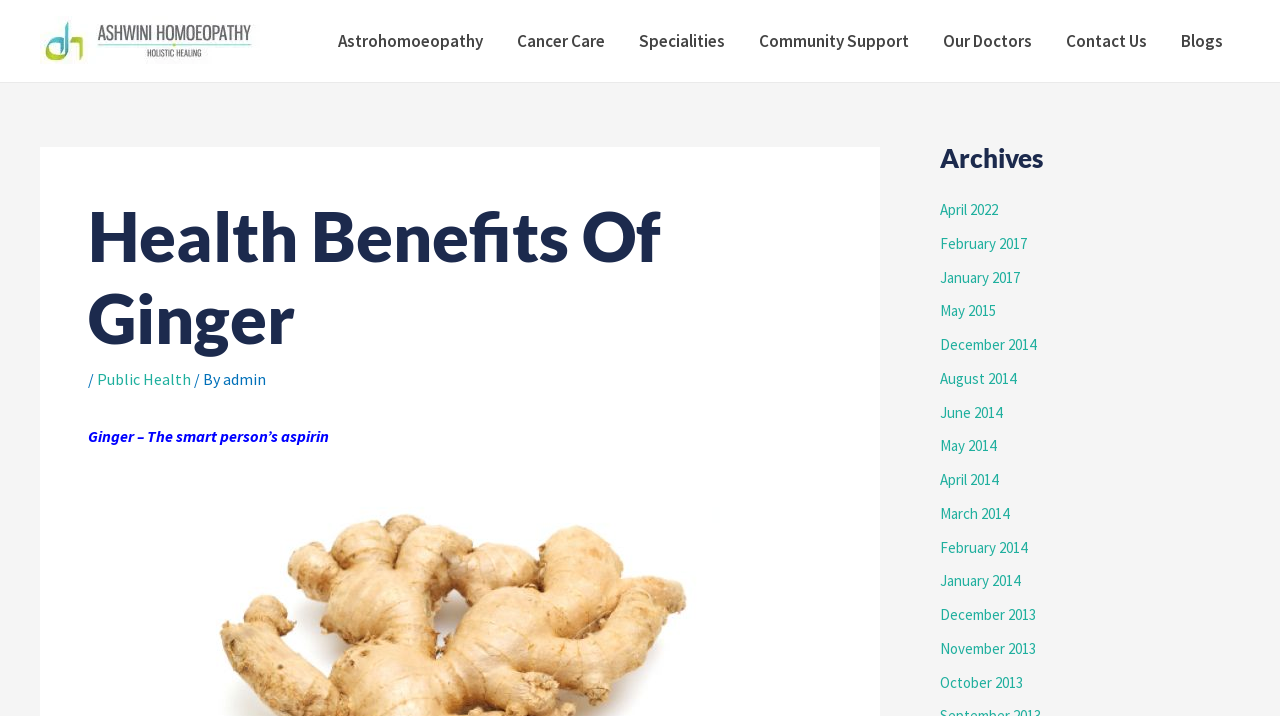How many categories are mentioned in the header?
Answer the question in as much detail as possible.

In the header section, I see two categories mentioned: 'Health Benefits Of Ginger' and 'Public Health', which are separated by a slash.